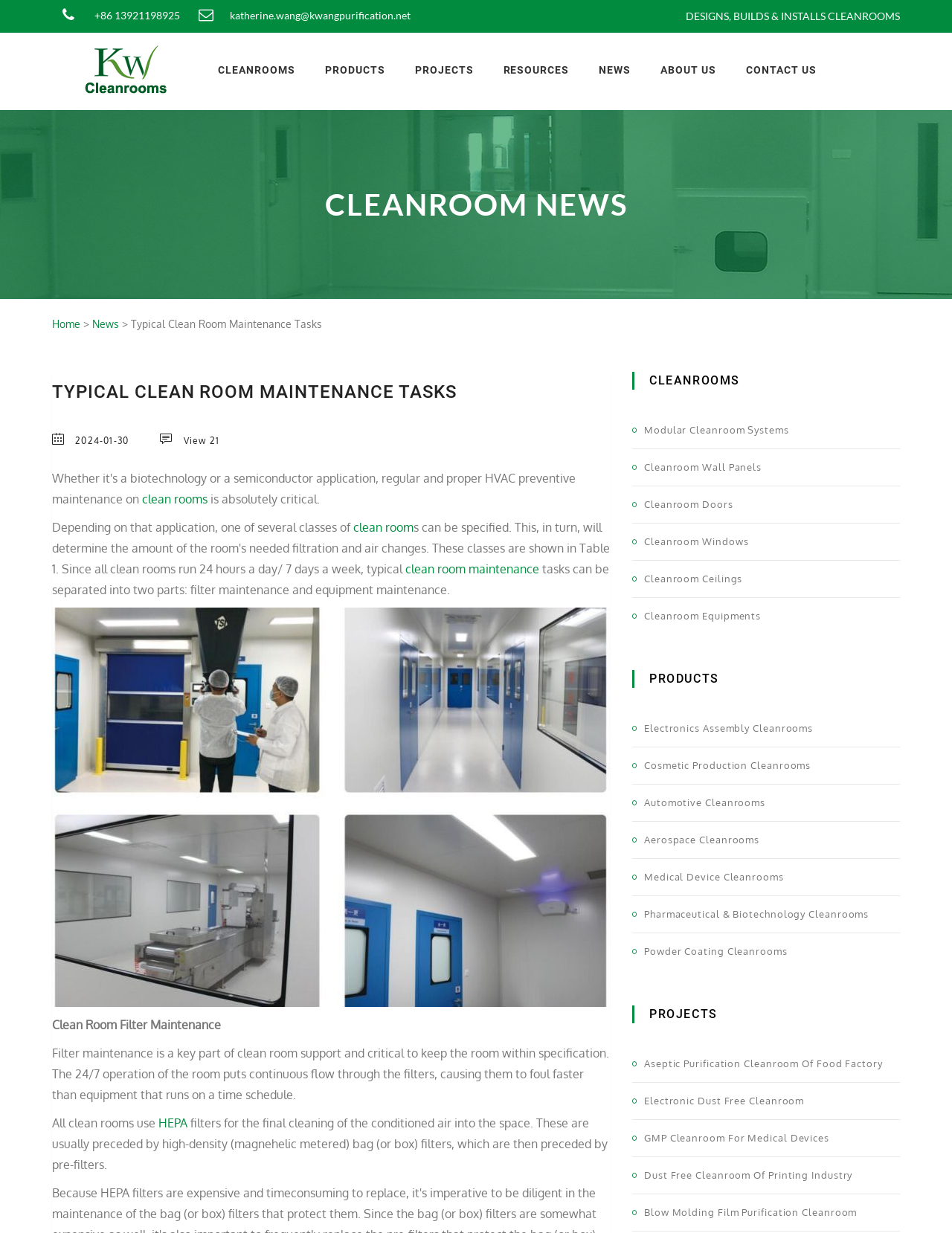From the webpage screenshot, predict the bounding box coordinates (top-left x, top-left y, bottom-right x, bottom-right y) for the UI element described here: Medical Device Cleanrooms

[0.677, 0.697, 0.945, 0.726]